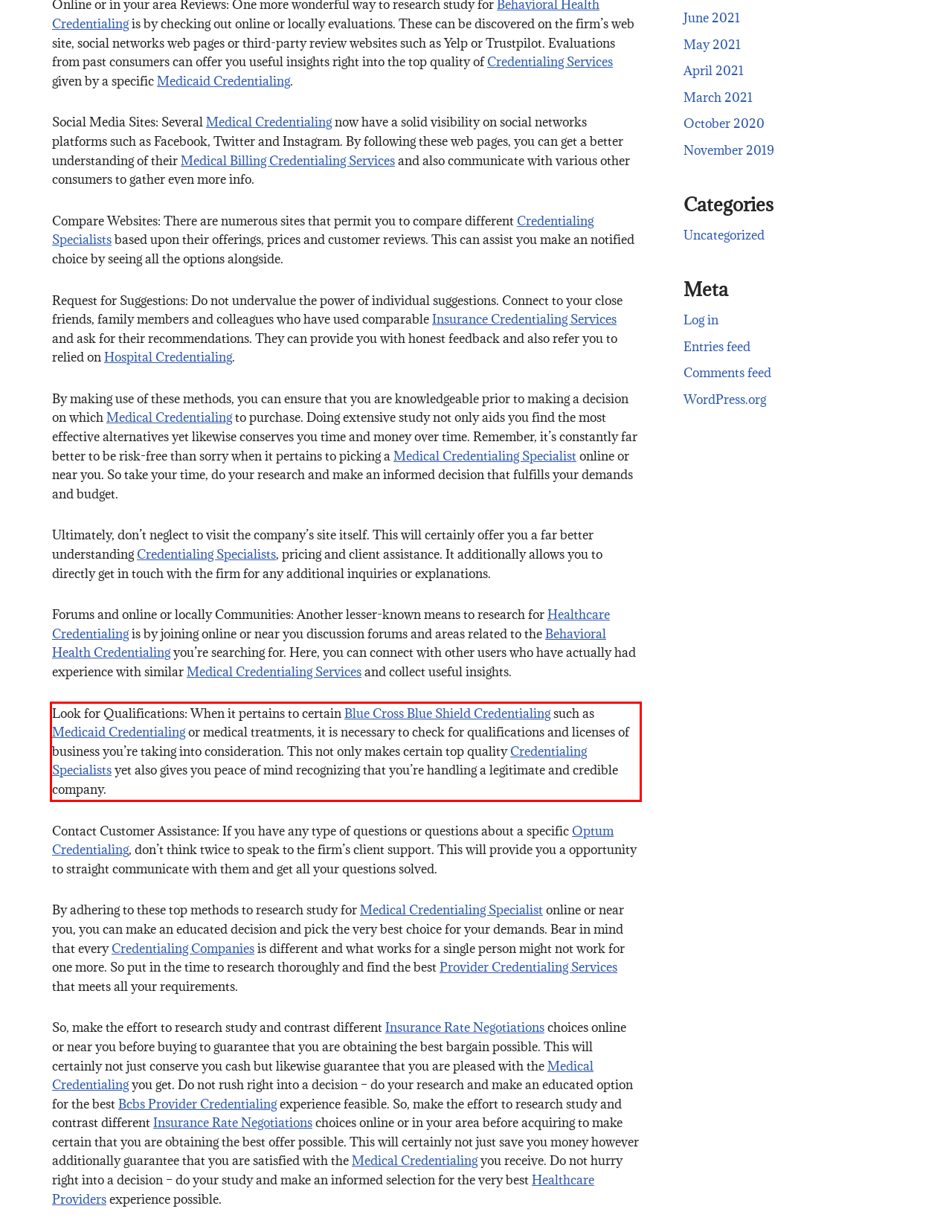Given a screenshot of a webpage, locate the red bounding box and extract the text it encloses.

Look for Qualifications: When it pertains to certain Blue Cross Blue Shield Credentialing such as Medicaid Credentialing or medical treatments, it is necessary to check for qualifications and licenses of business you’re taking into consideration. This not only makes certain top quality Credentialing Specialists yet also gives you peace of mind recognizing that you’re handling a legitimate and credible company.